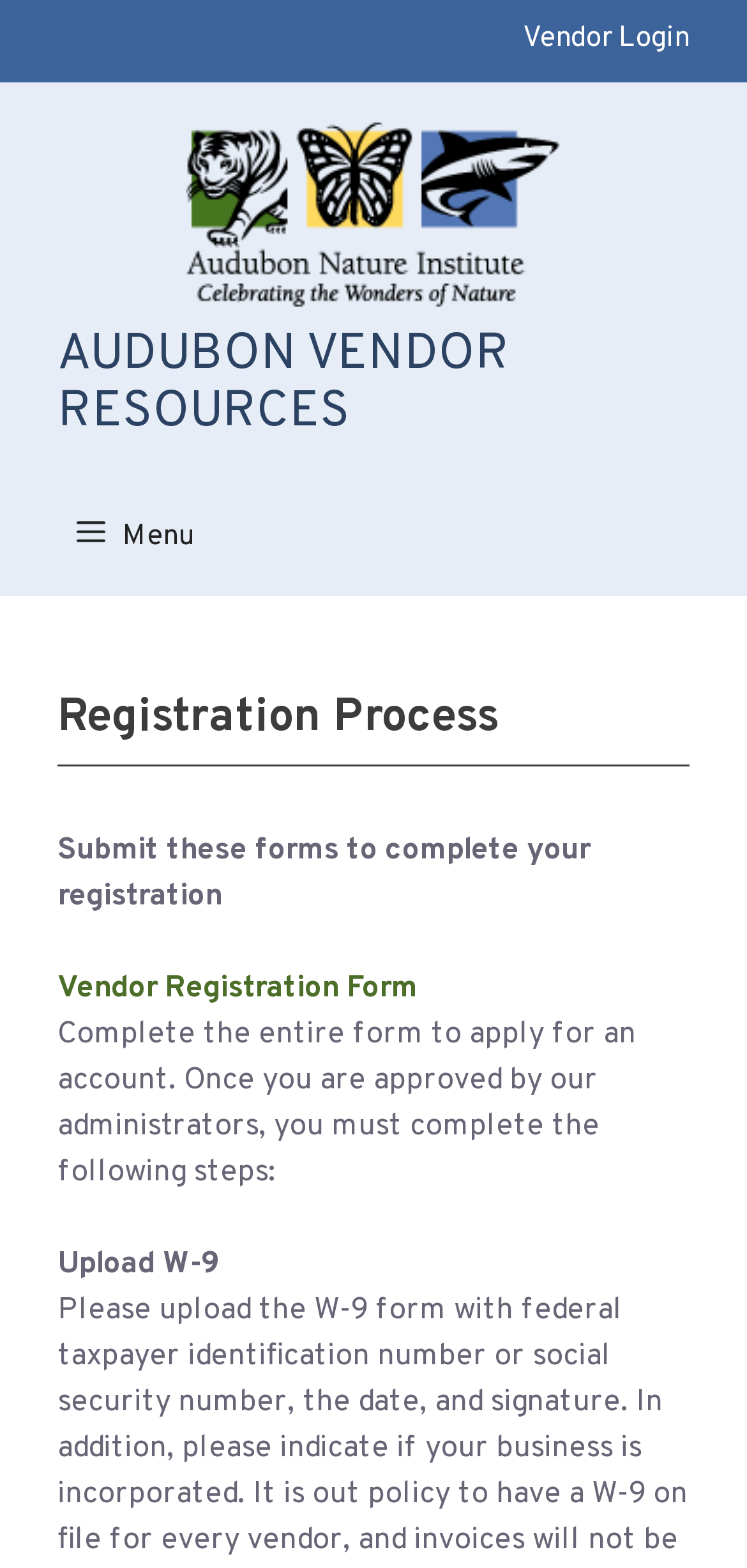Detail the various sections and features of the webpage.

The webpage is about the registration process for Audubon Vendor Resources. At the top-left corner, there is a banner with a link to "Audubon Vendor Resources" and an image with the same name. Below the banner, there is a navigation menu labeled "Primary" with a button to expand or collapse it.

On the right side of the navigation menu, there is a complementary section with a link to "Vendor Login". Below this section, there is a heading that reads "Registration Process". 

Under the heading, there is a paragraph of text that explains the registration process, stating that users need to submit certain forms to complete their registration. Below this paragraph, there is a link to a "Vendor Registration Form". 

Further down, there is another paragraph of text that provides more instructions for the registration process, including the need to upload a W-9 form. There is also a separate section labeled "Upload W-9" below this paragraph.